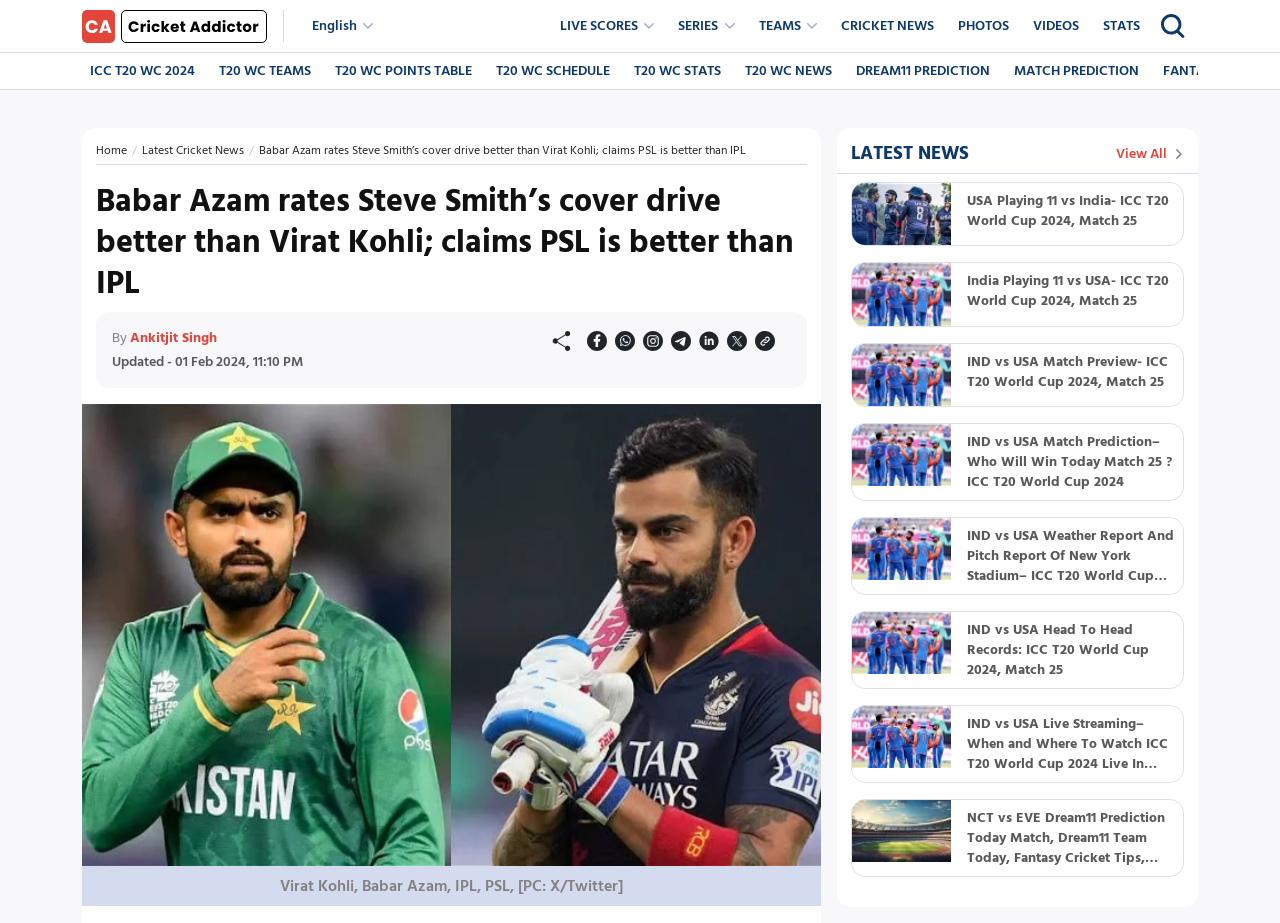How many images are there in the article?
Look at the screenshot and respond with a single word or phrase.

9